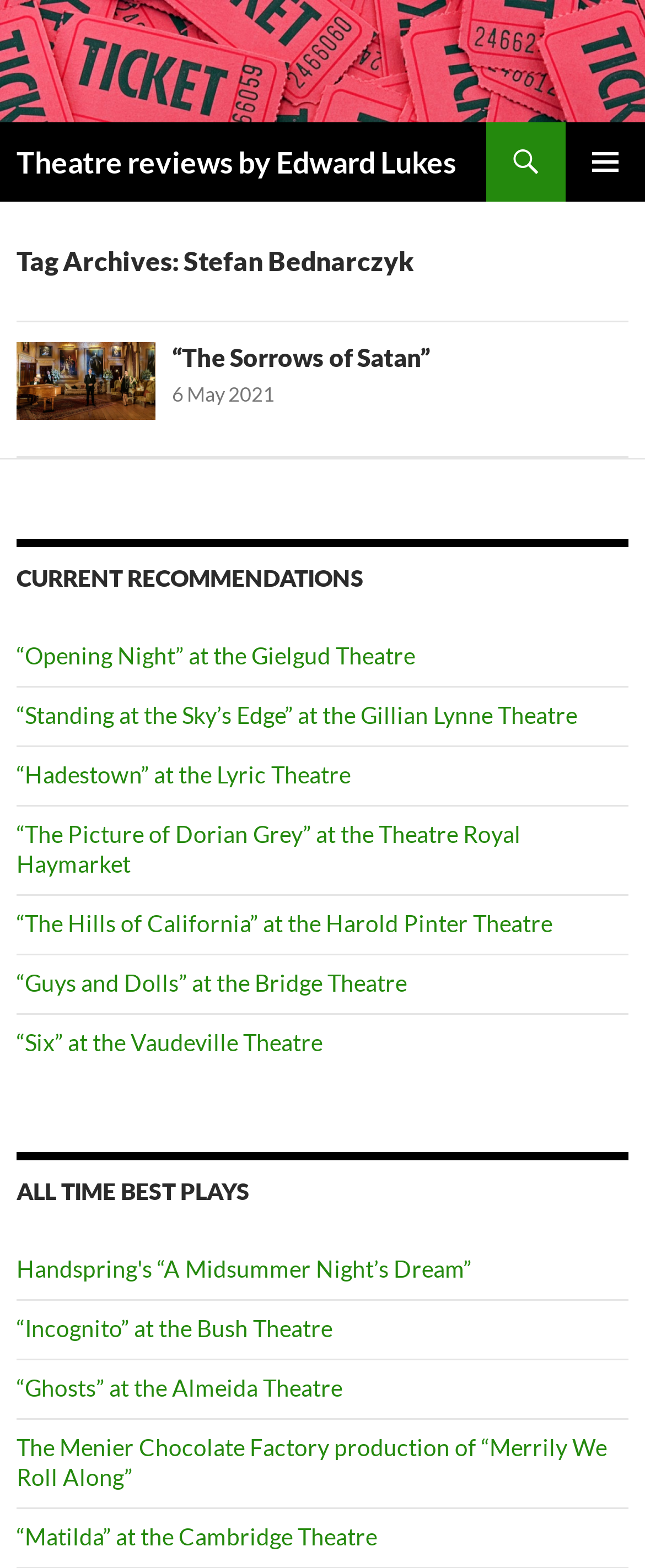What is the title of the first play reviewed?
Answer the question using a single word or phrase, according to the image.

“The Sorrows of Satan”